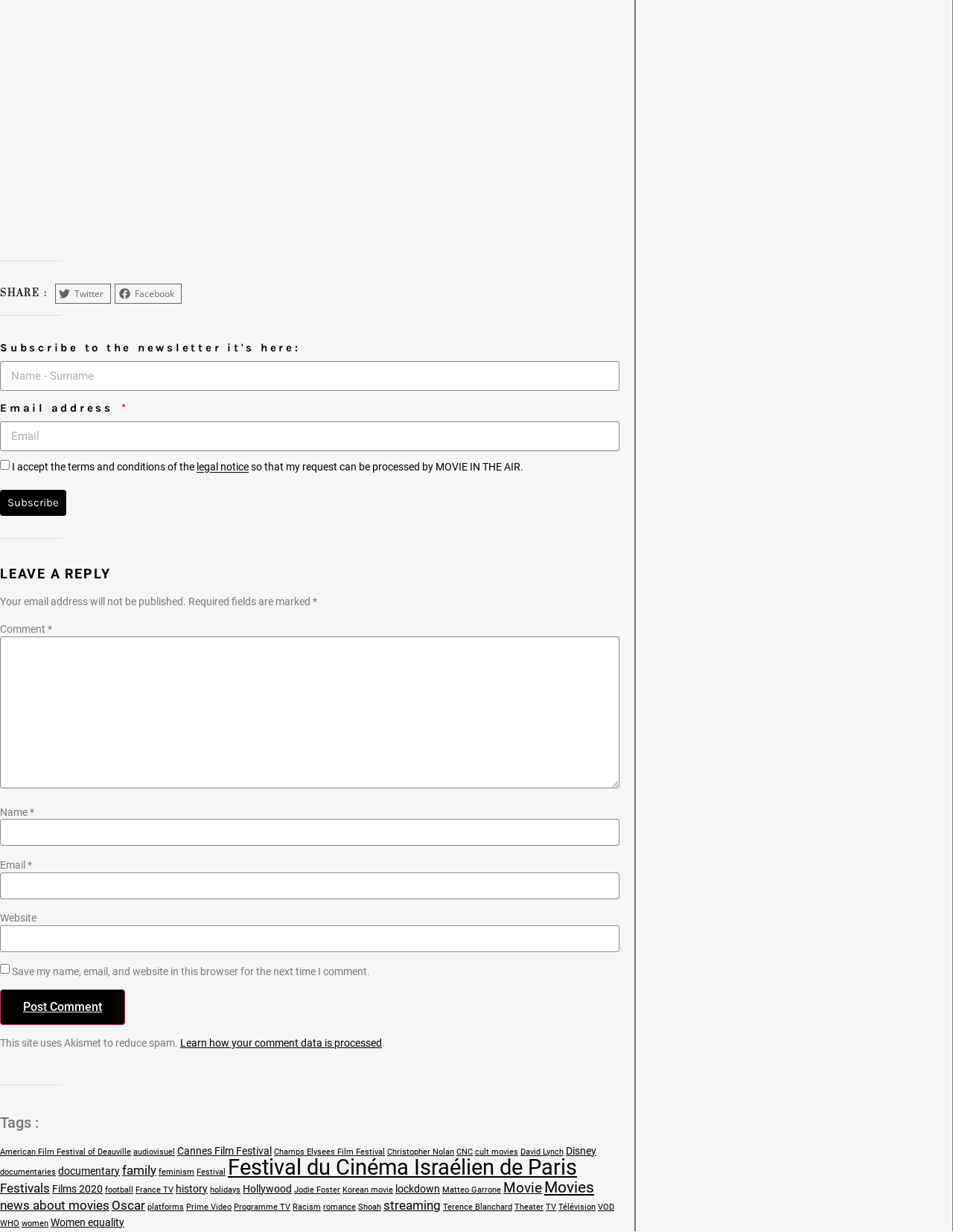Please find the bounding box coordinates of the section that needs to be clicked to achieve this instruction: "Share on Twitter".

[0.058, 0.23, 0.117, 0.247]